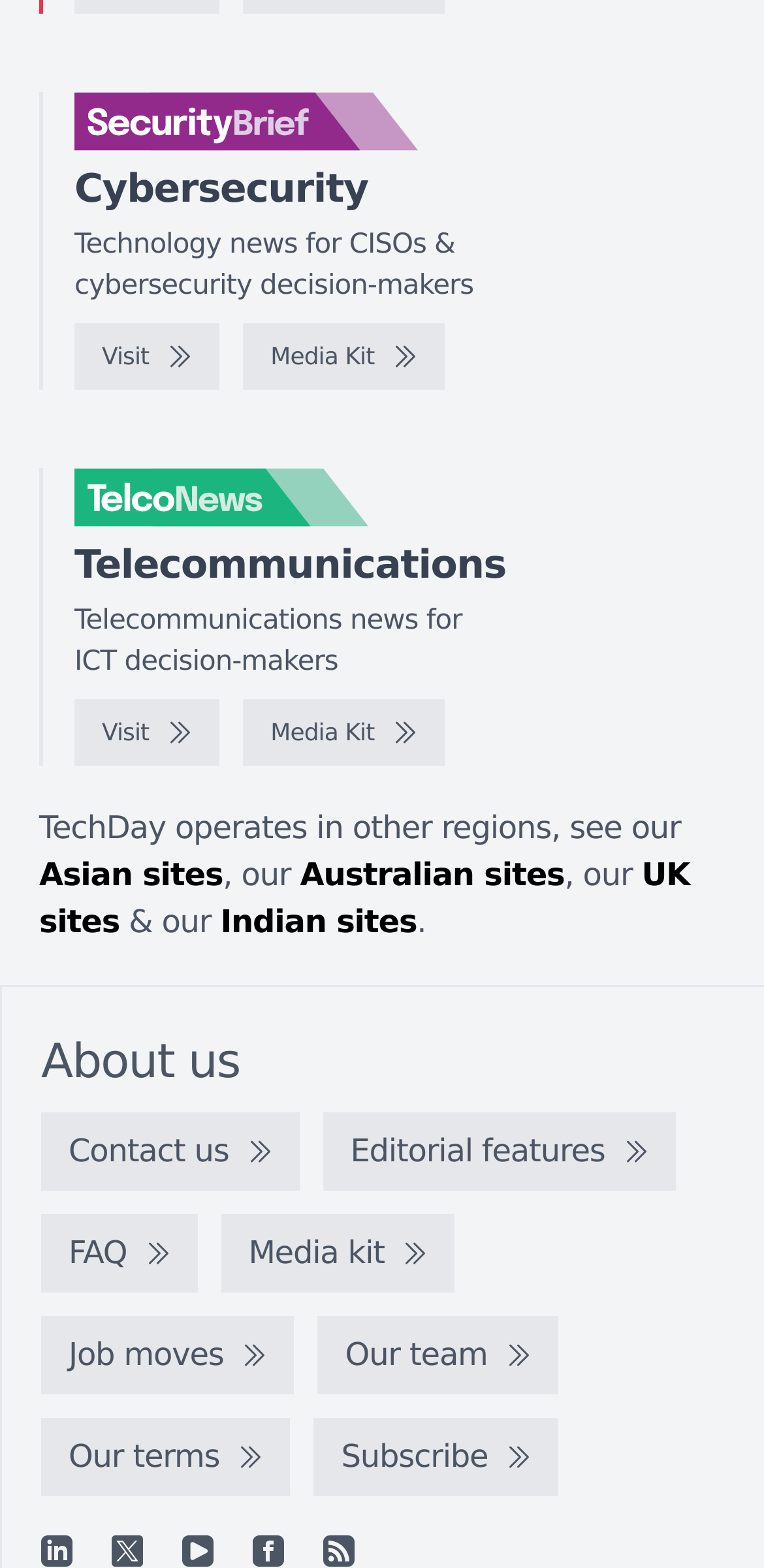What is the name of the cybersecurity news website?
Look at the screenshot and give a one-word or phrase answer.

SecurityBrief